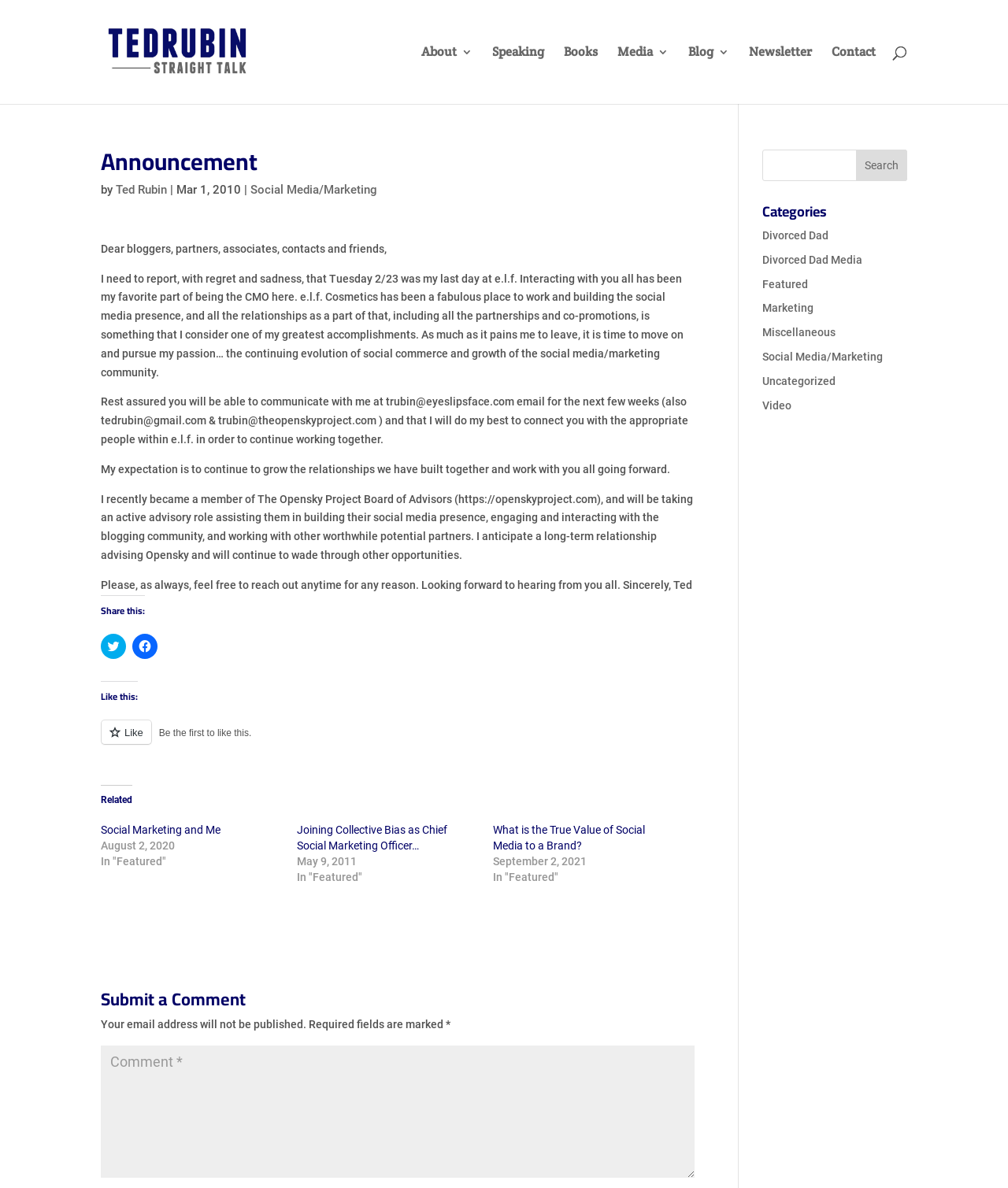What is the name of the company the author used to work for?
Using the image, elaborate on the answer with as much detail as possible.

The author mentions in the announcement that they used to work for e.l.f. Cosmetics, and they are sad to leave the company.